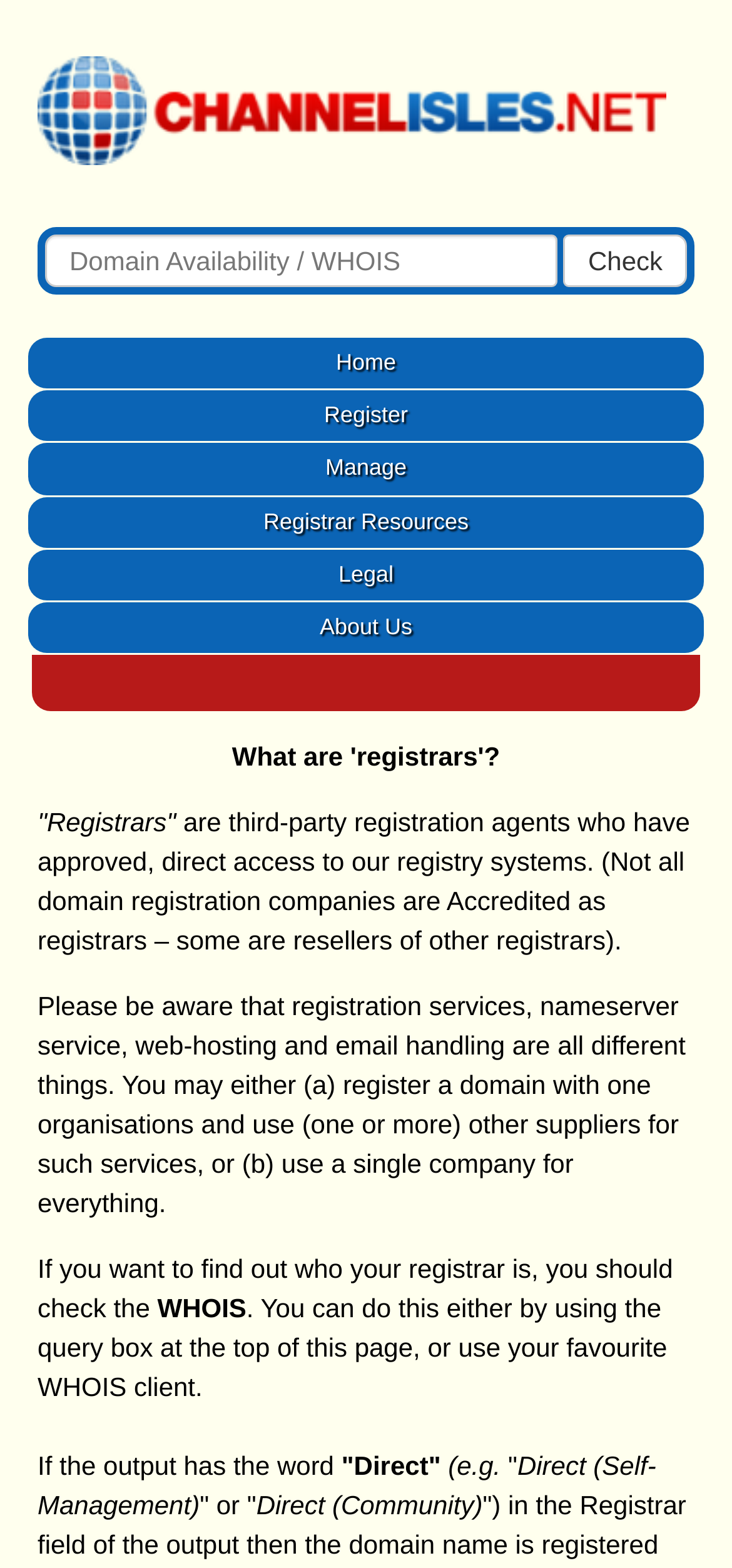What does 'Direct' mean in the WHOIS output?
Identify the answer in the screenshot and reply with a single word or phrase.

Self-Management or Community